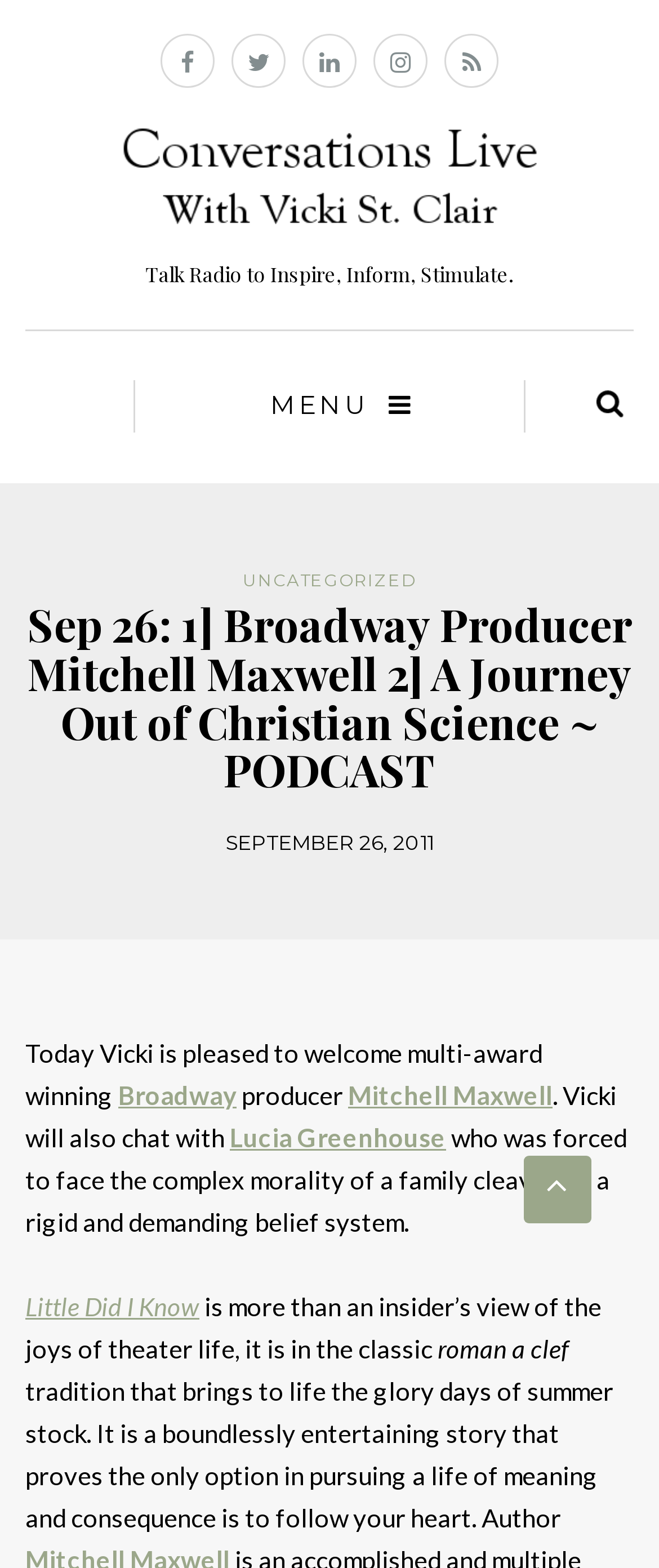Please specify the bounding box coordinates of the area that should be clicked to accomplish the following instruction: "Read the UNCATEGORIZED section". The coordinates should consist of four float numbers between 0 and 1, i.e., [left, top, right, bottom].

[0.368, 0.364, 0.632, 0.378]